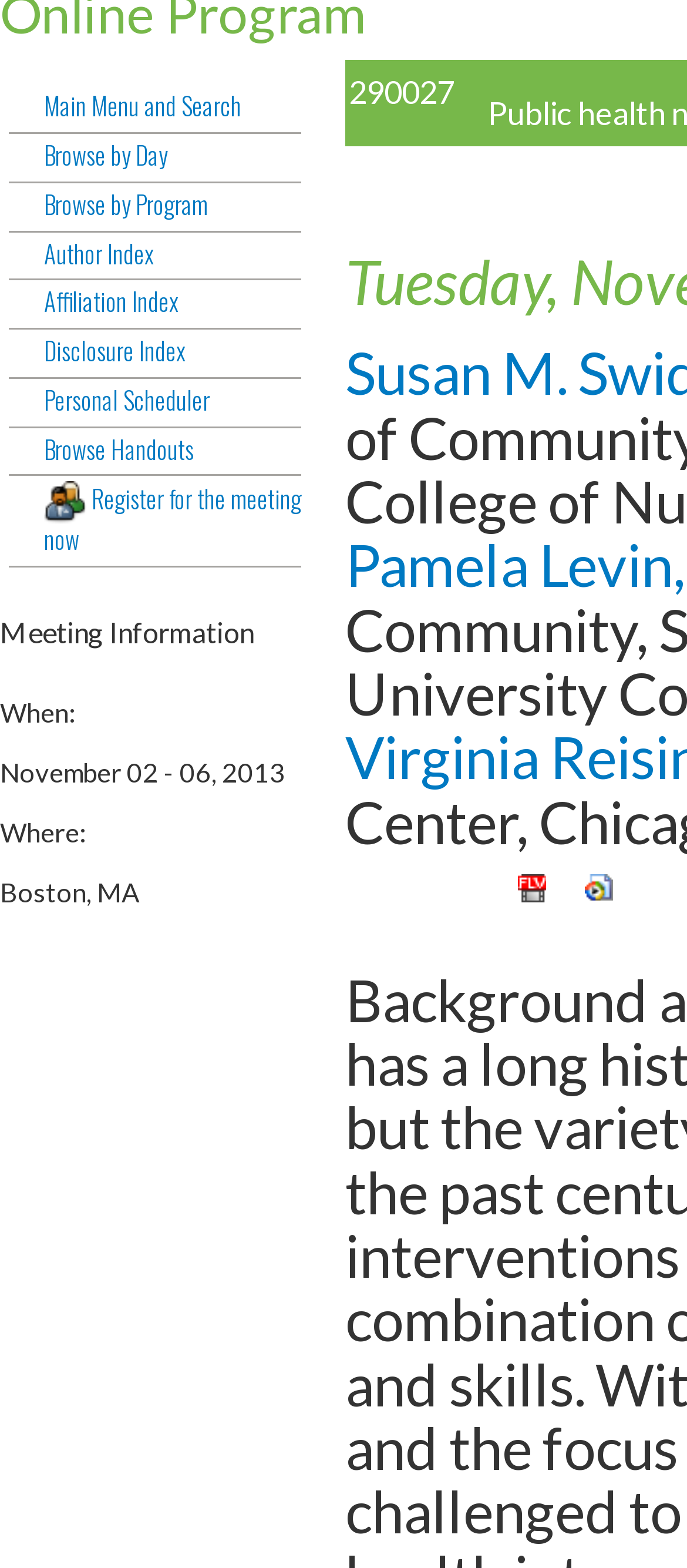Given the element description "Register for the meeting now" in the screenshot, predict the bounding box coordinates of that UI element.

[0.013, 0.307, 0.438, 0.362]